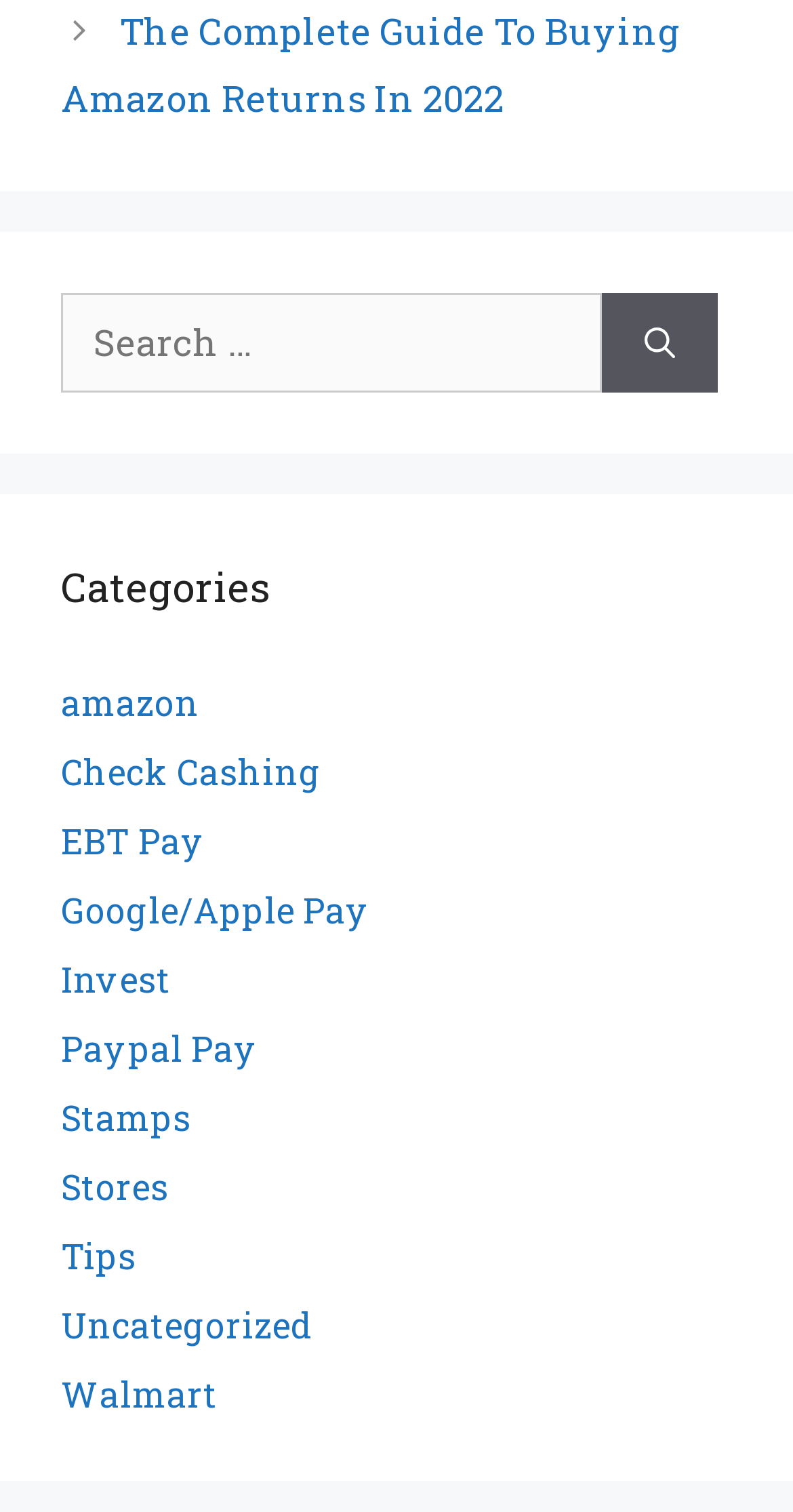What is the topic of the article linked at the top?
Look at the image and answer the question with a single word or phrase.

Buying Amazon Returns in 2022